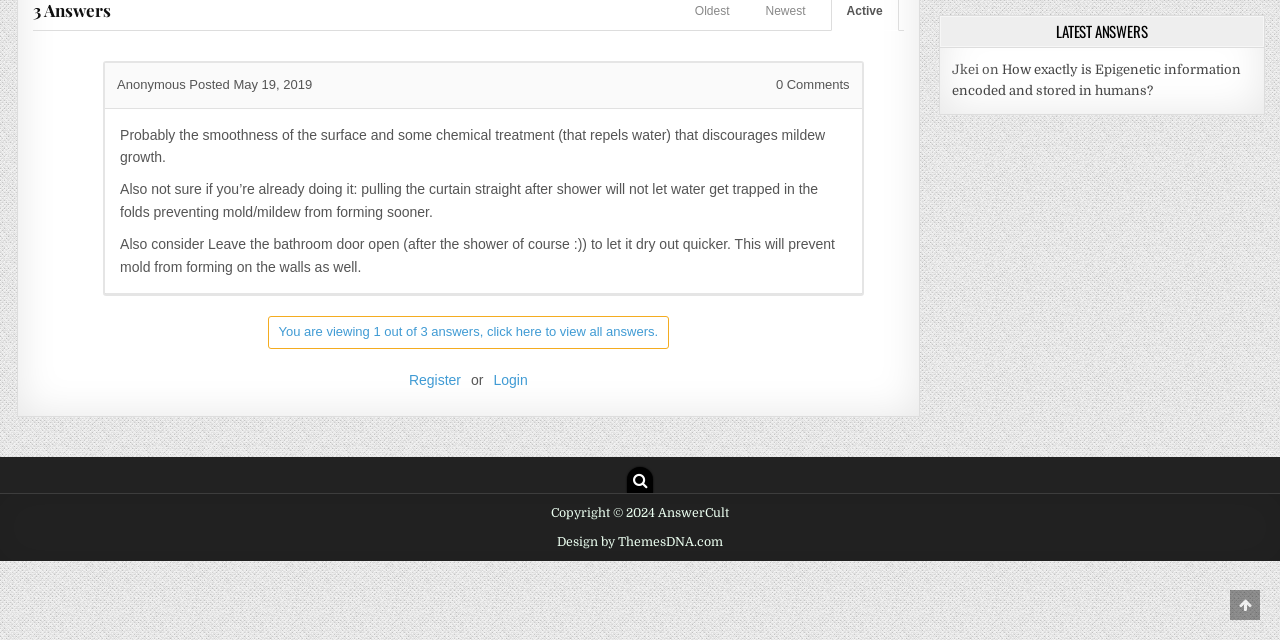Find and provide the bounding box coordinates for the UI element described here: "Scroll to Top". The coordinates should be given as four float numbers between 0 and 1: [left, top, right, bottom].

[0.961, 0.922, 0.984, 0.969]